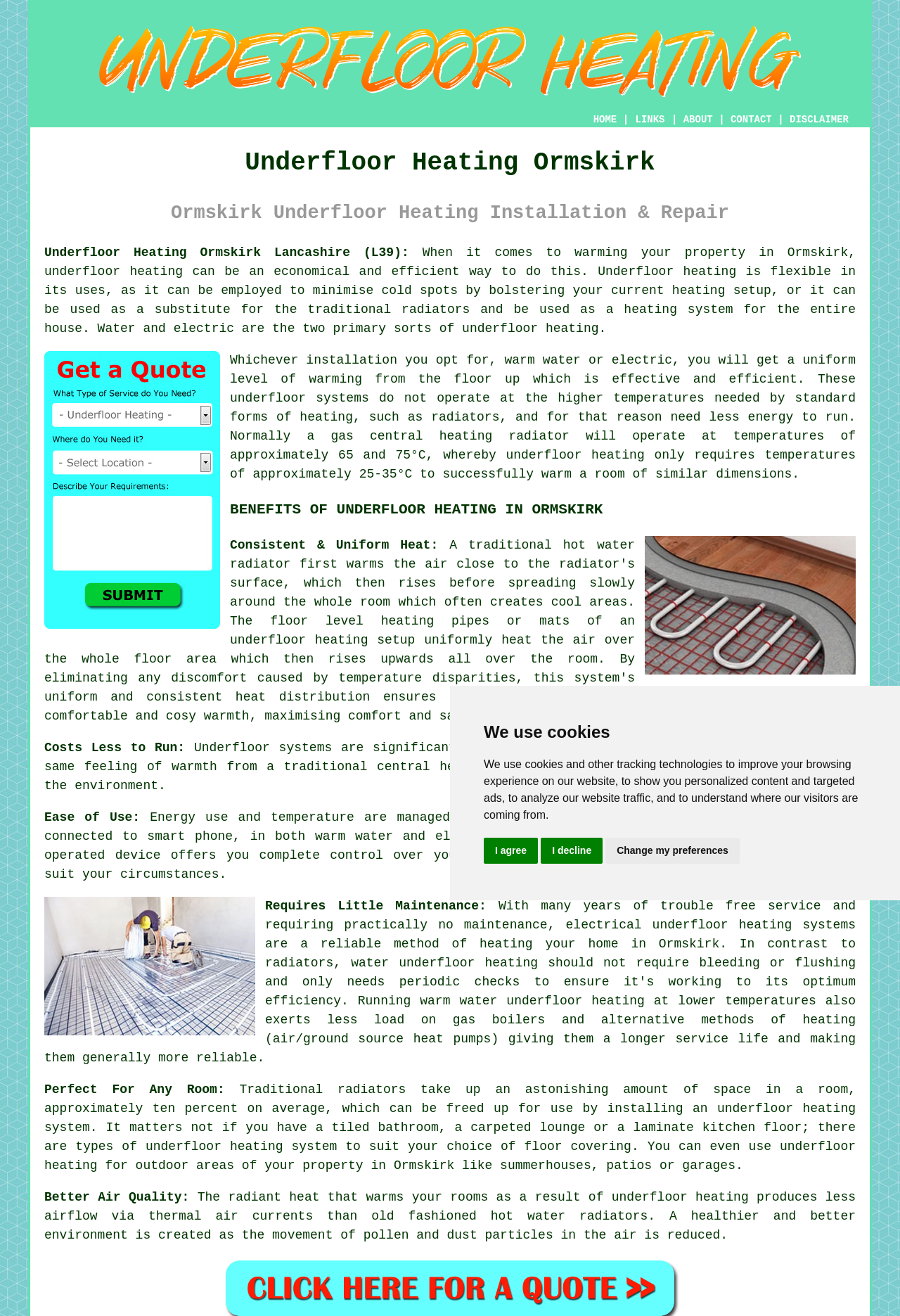What is the advantage of underfloor heating in terms of space?
Kindly answer the question with as much detail as you can.

The webpage explains that traditional radiators take up a significant amount of space in a room, whereas underfloor heating systems do not, freeing up space for other uses.